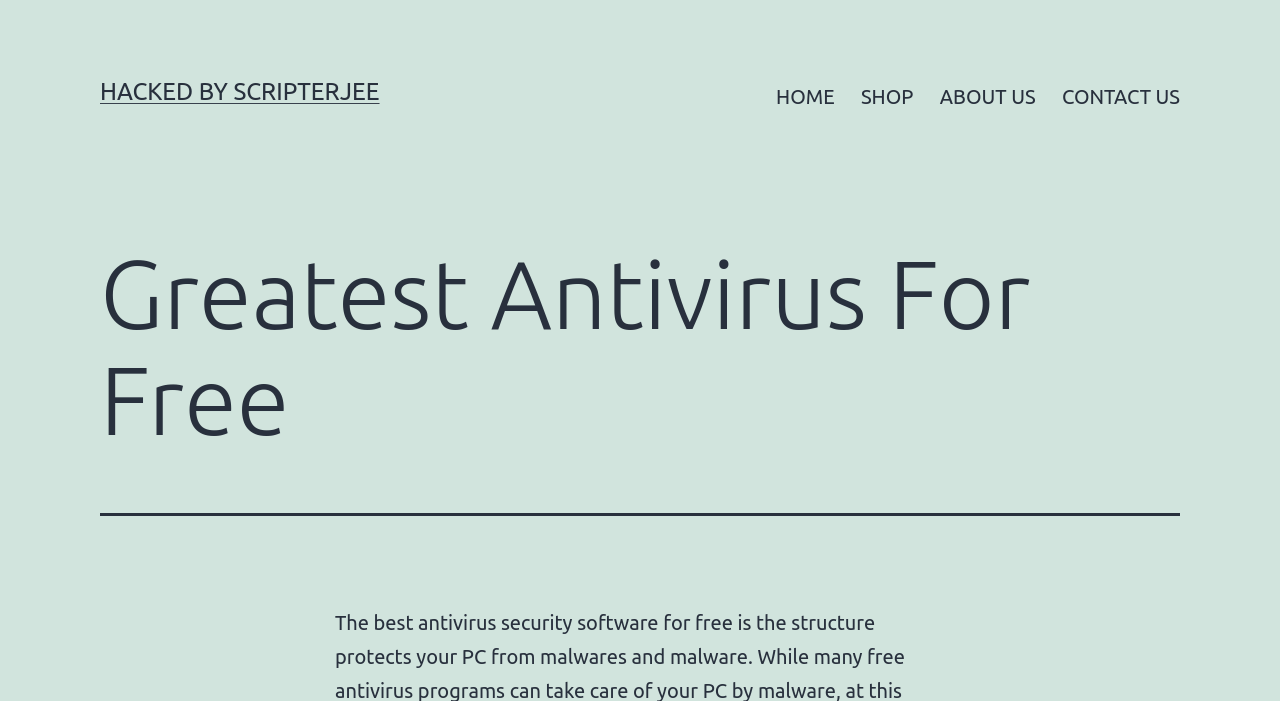Locate the UI element described as follows: "HOME". Return the bounding box coordinates as four float numbers between 0 and 1 in the order [left, top, right, bottom].

[0.596, 0.103, 0.662, 0.173]